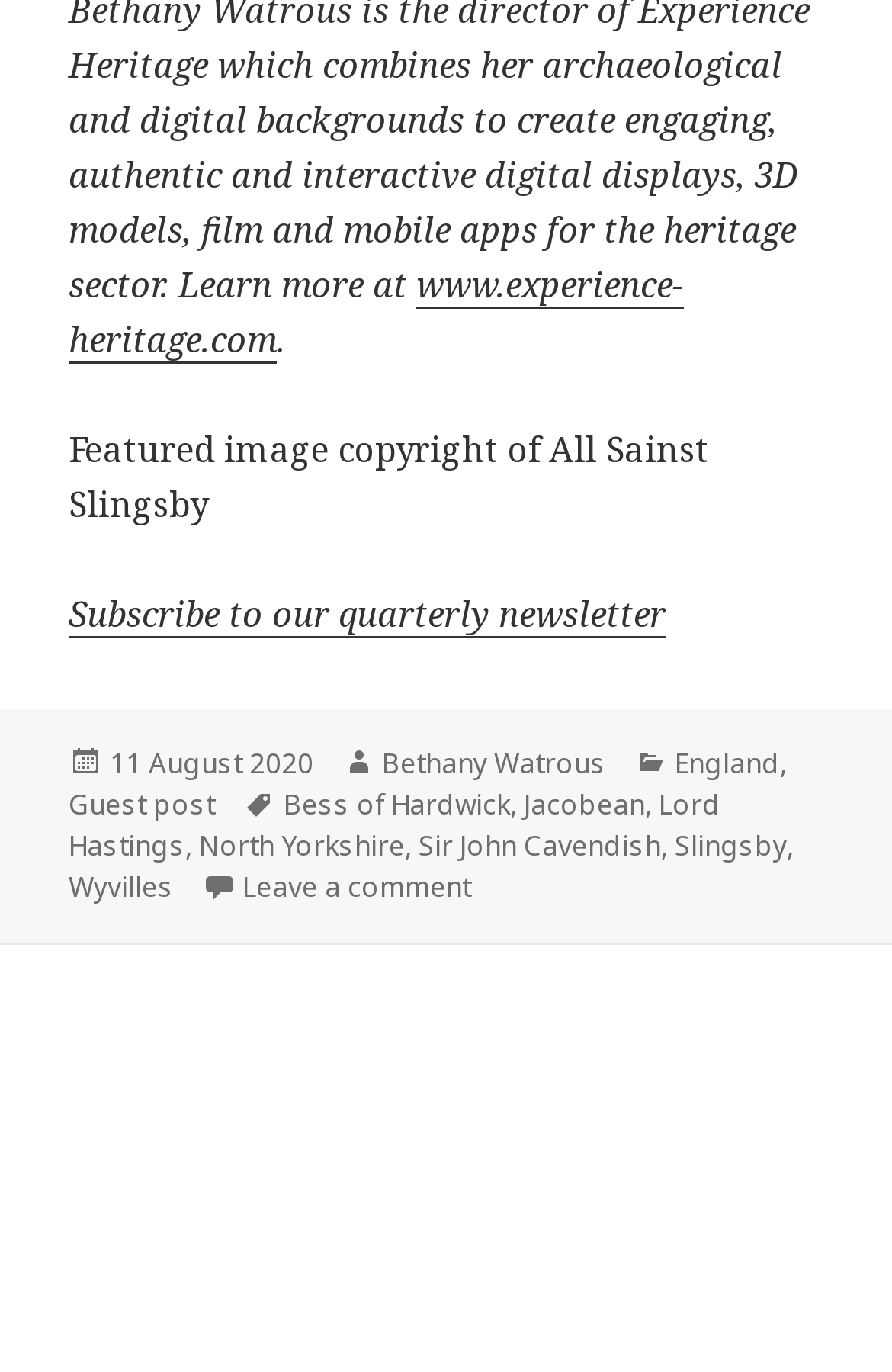What is the date of the article?
Please craft a detailed and exhaustive response to the question.

The date of the article can be found in the footer section of the webpage, where it is written as 'Posted on' followed by the link '11 August 2020'.